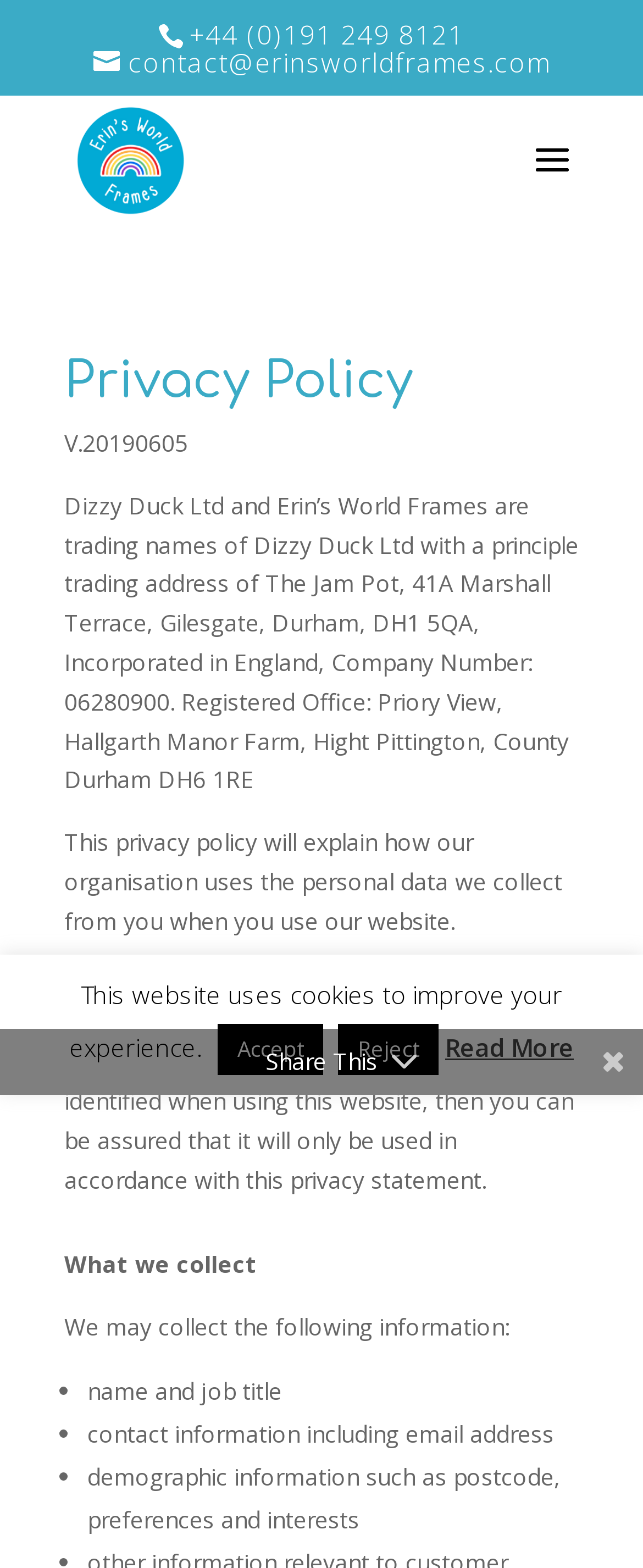What type of information does the website collect?
Provide a well-explained and detailed answer to the question.

According to the privacy policy, the website collects personal data such as name, job title, contact information, and demographic information. This information is listed in the 'What we collect' section of the privacy policy.